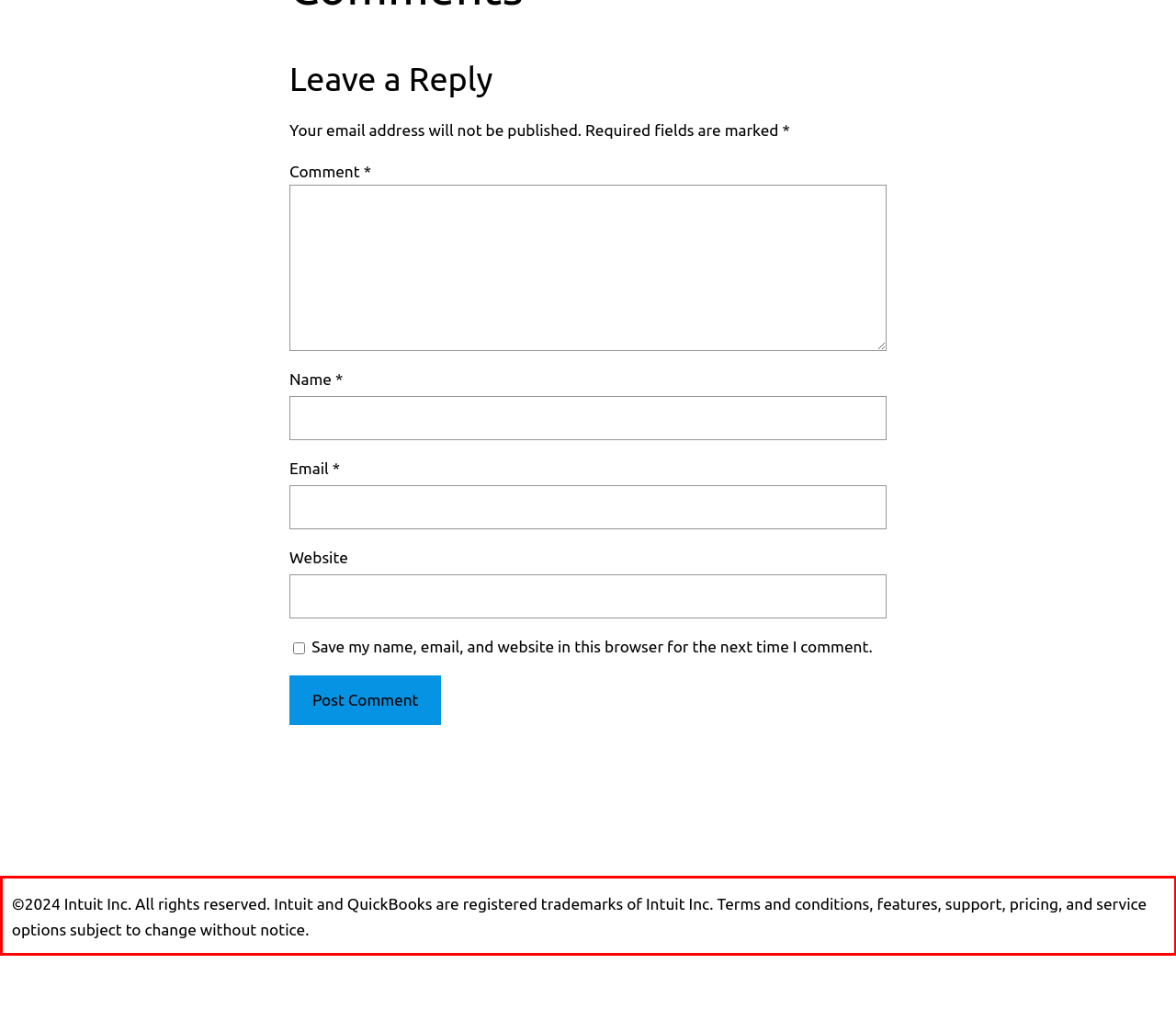With the given screenshot of a webpage, locate the red rectangle bounding box and extract the text content using OCR.

©2024 Intuit Inc. All rights reserved. Intuit and QuickBooks are registered trademarks of Intuit Inc. Terms and conditions, features, support, pricing, and service options subject to change without notice.